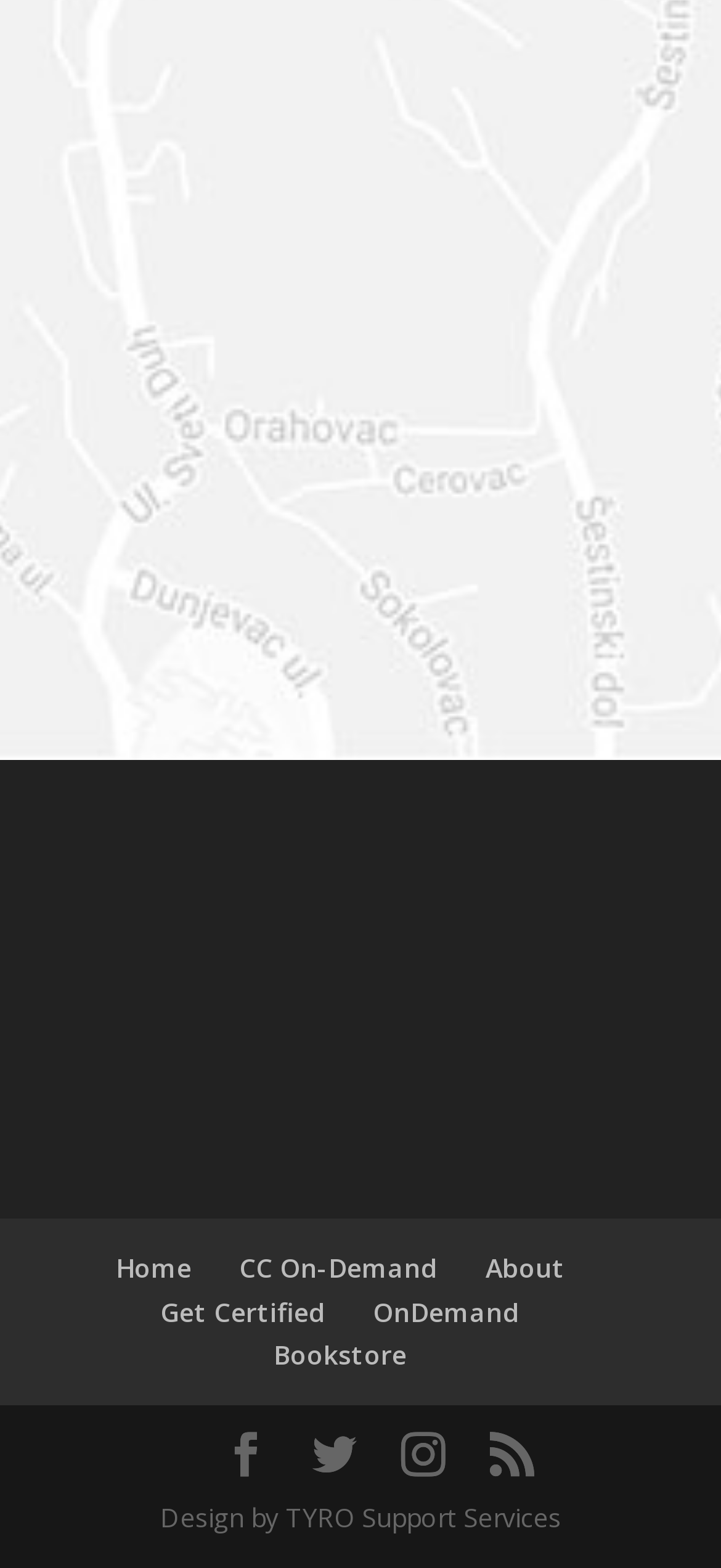Answer the following query concisely with a single word or phrase:
How many links are in the navigation menu?

6